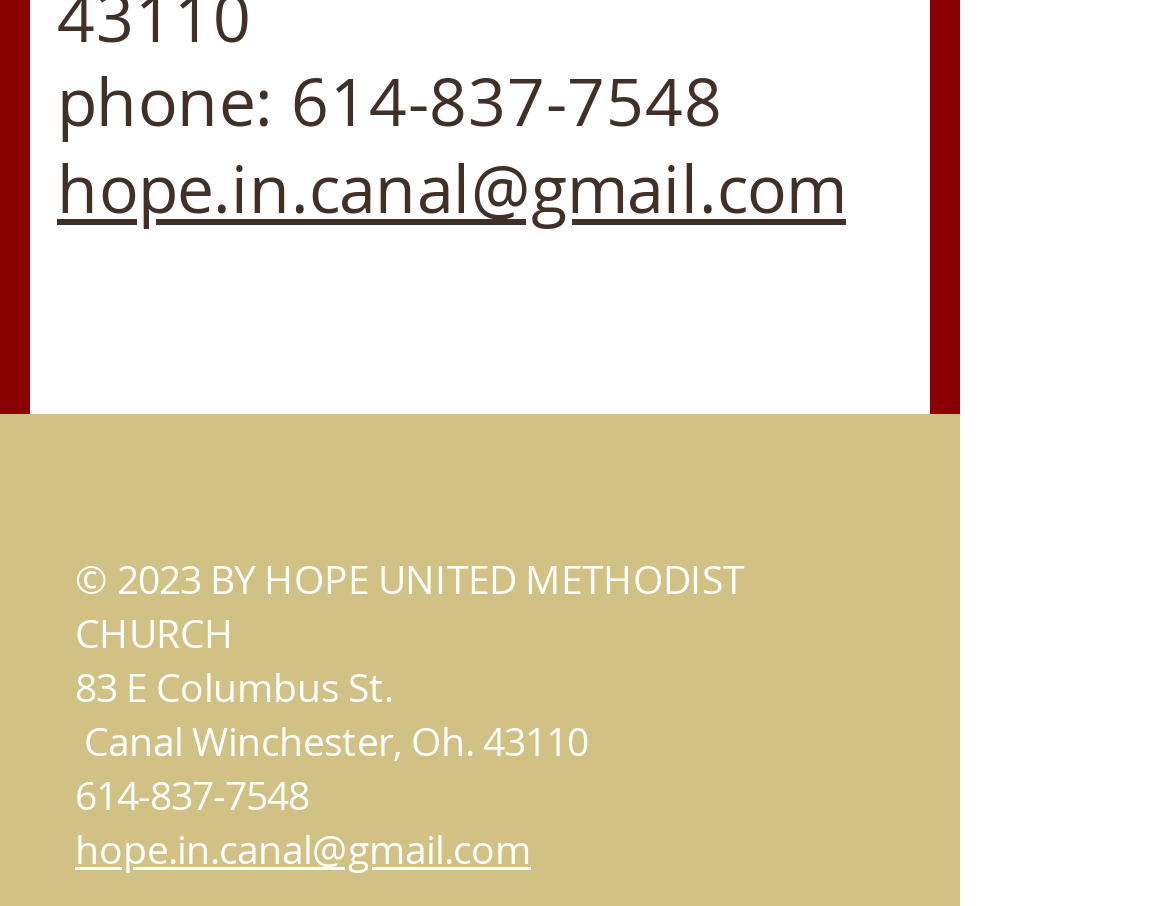What is the phone number?
Based on the screenshot, answer the question with a single word or phrase.

614-837-7548